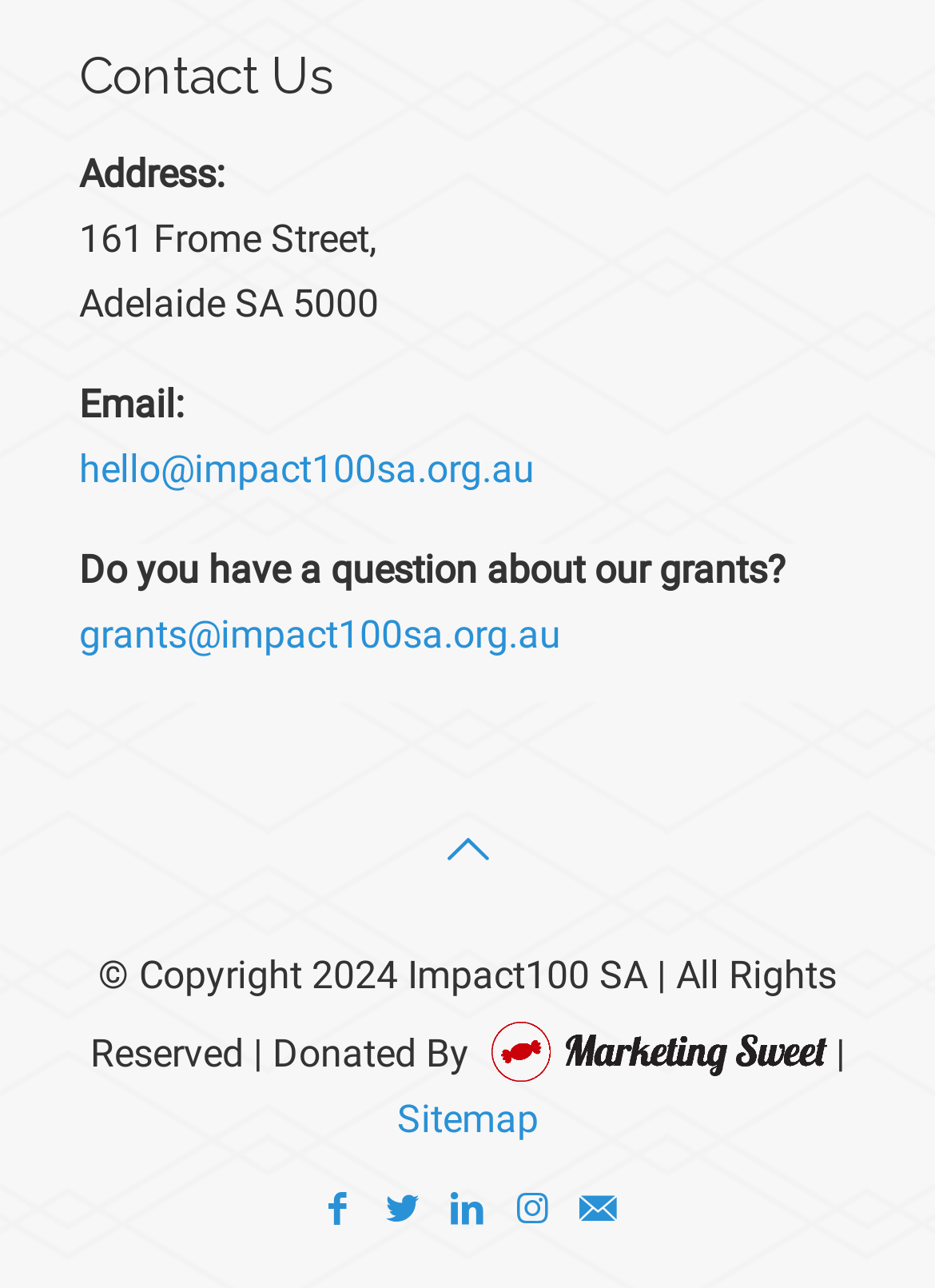Answer the question in one word or a short phrase:
What is the copyright year of the webpage?

2024